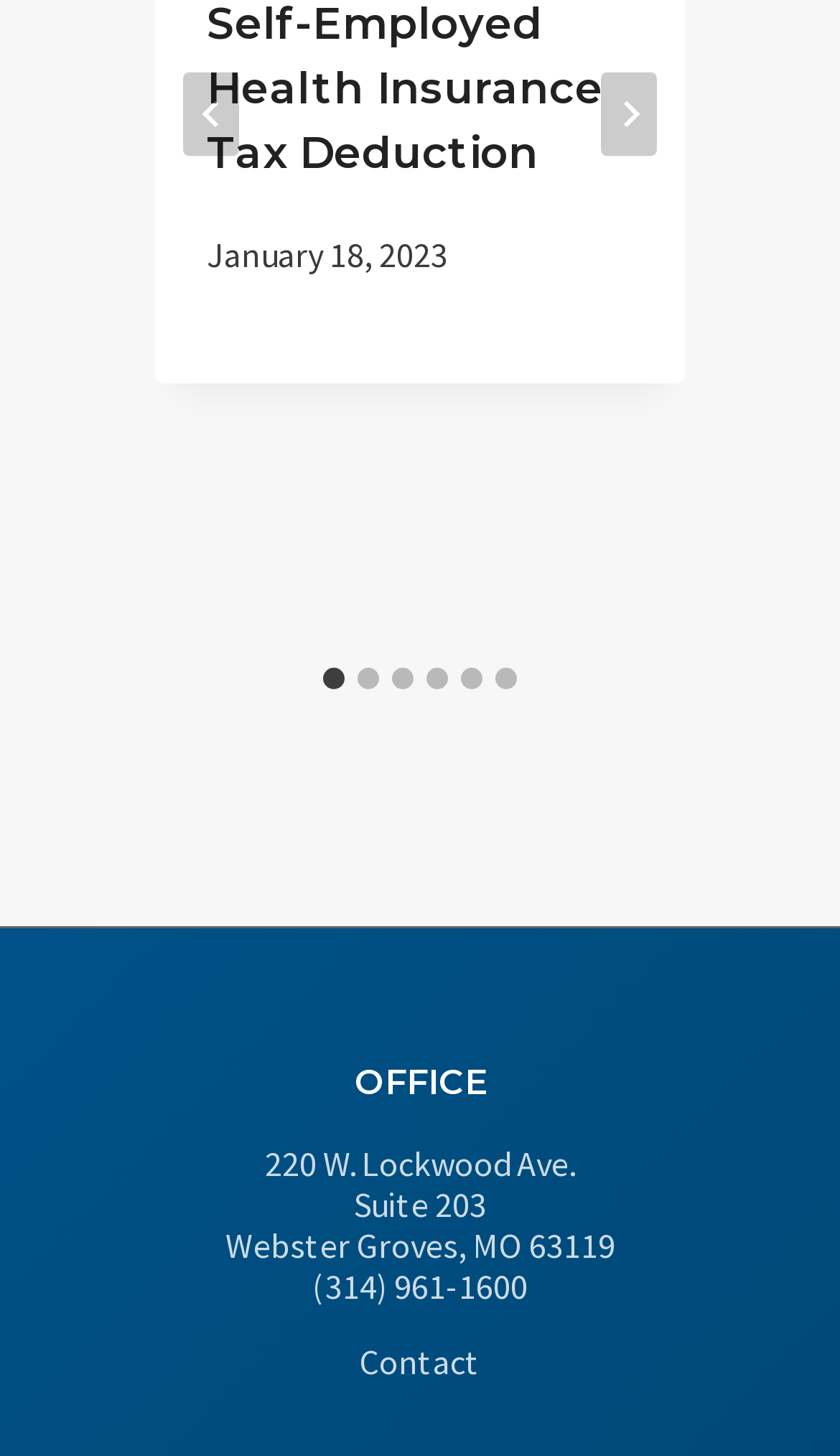Can you provide the bounding box coordinates for the element that should be clicked to implement the instruction: "contact us"?

None